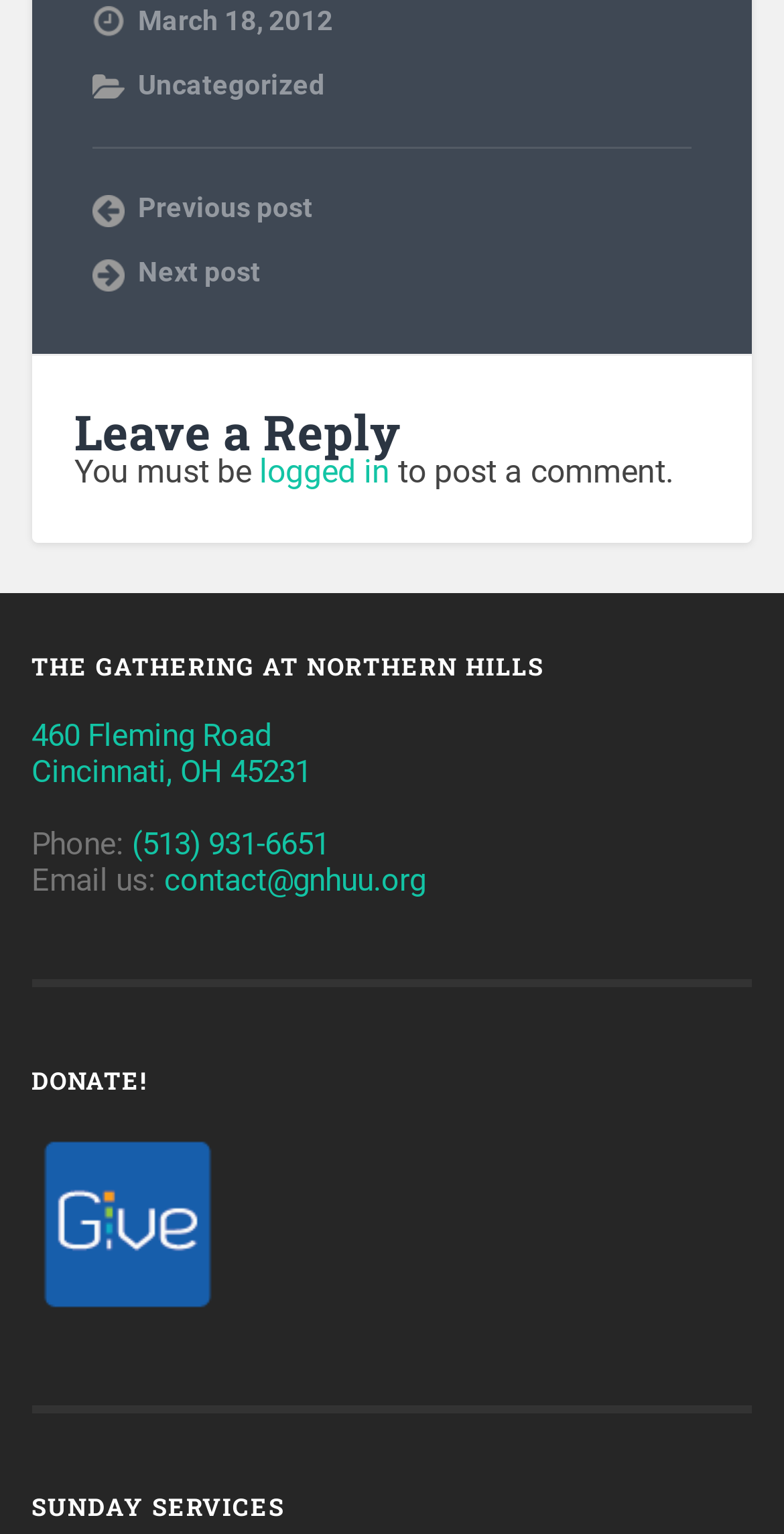Identify the bounding box coordinates for the element you need to click to achieve the following task: "Donate using Givelify". Provide the bounding box coordinates as four float numbers between 0 and 1, in the form [left, top, right, bottom].

[0.04, 0.841, 0.278, 0.864]